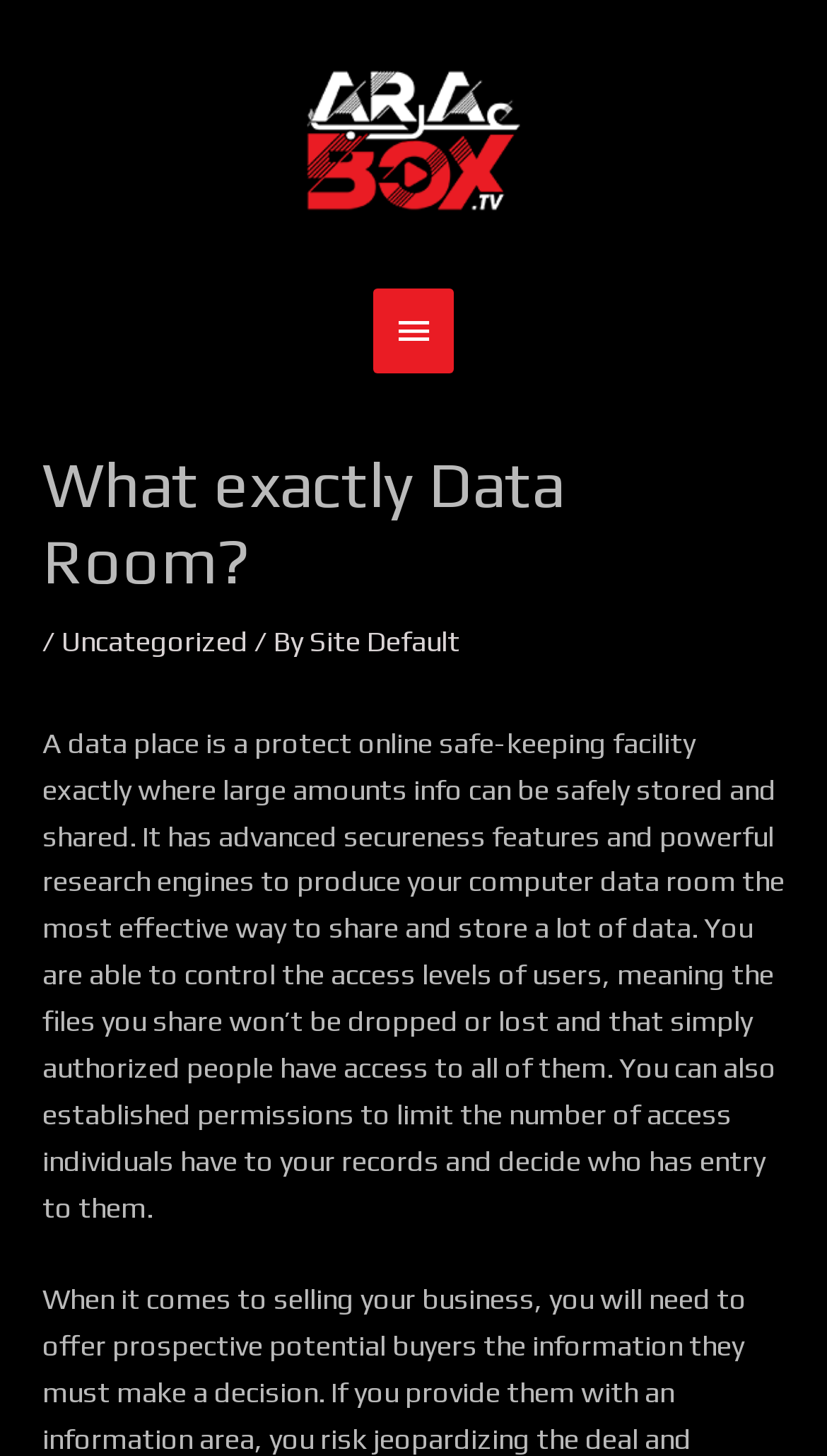Identify the bounding box for the described UI element. Provide the coordinates in (top-left x, top-left y, bottom-right x, bottom-right y) format with values ranging from 0 to 1: alt="Arabox"

[0.359, 0.086, 0.641, 0.109]